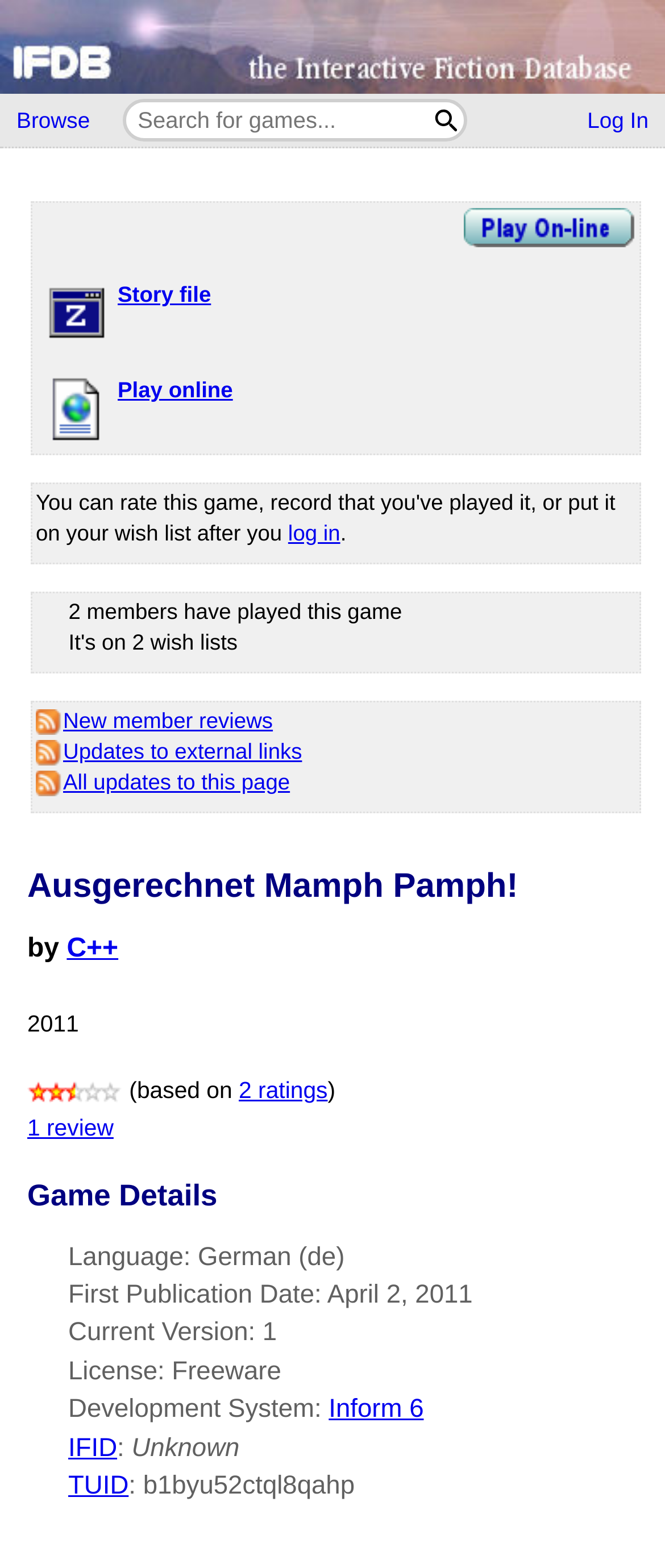Using the information from the screenshot, answer the following question thoroughly:
In which language is the game written?

The language of the game can be found in the game details section, which specifies that the language is German, denoted by 'de'.